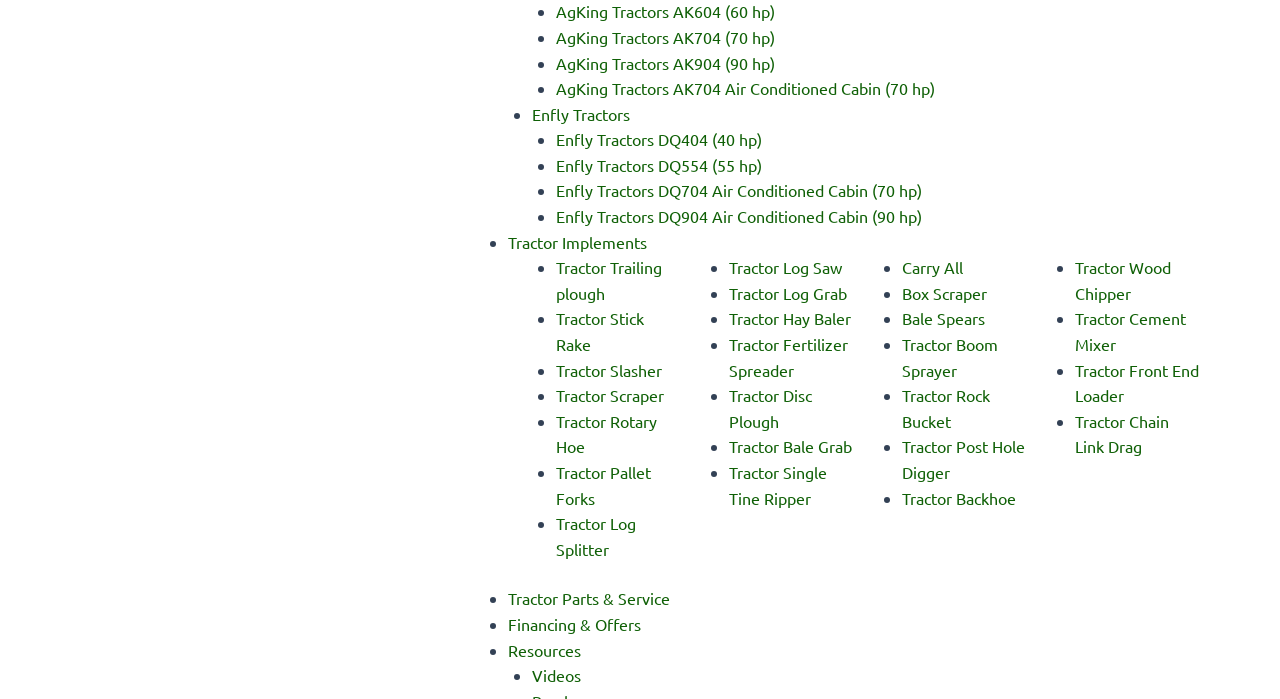Find and specify the bounding box coordinates that correspond to the clickable region for the instruction: "Check Resources".

[0.397, 0.915, 0.454, 0.944]